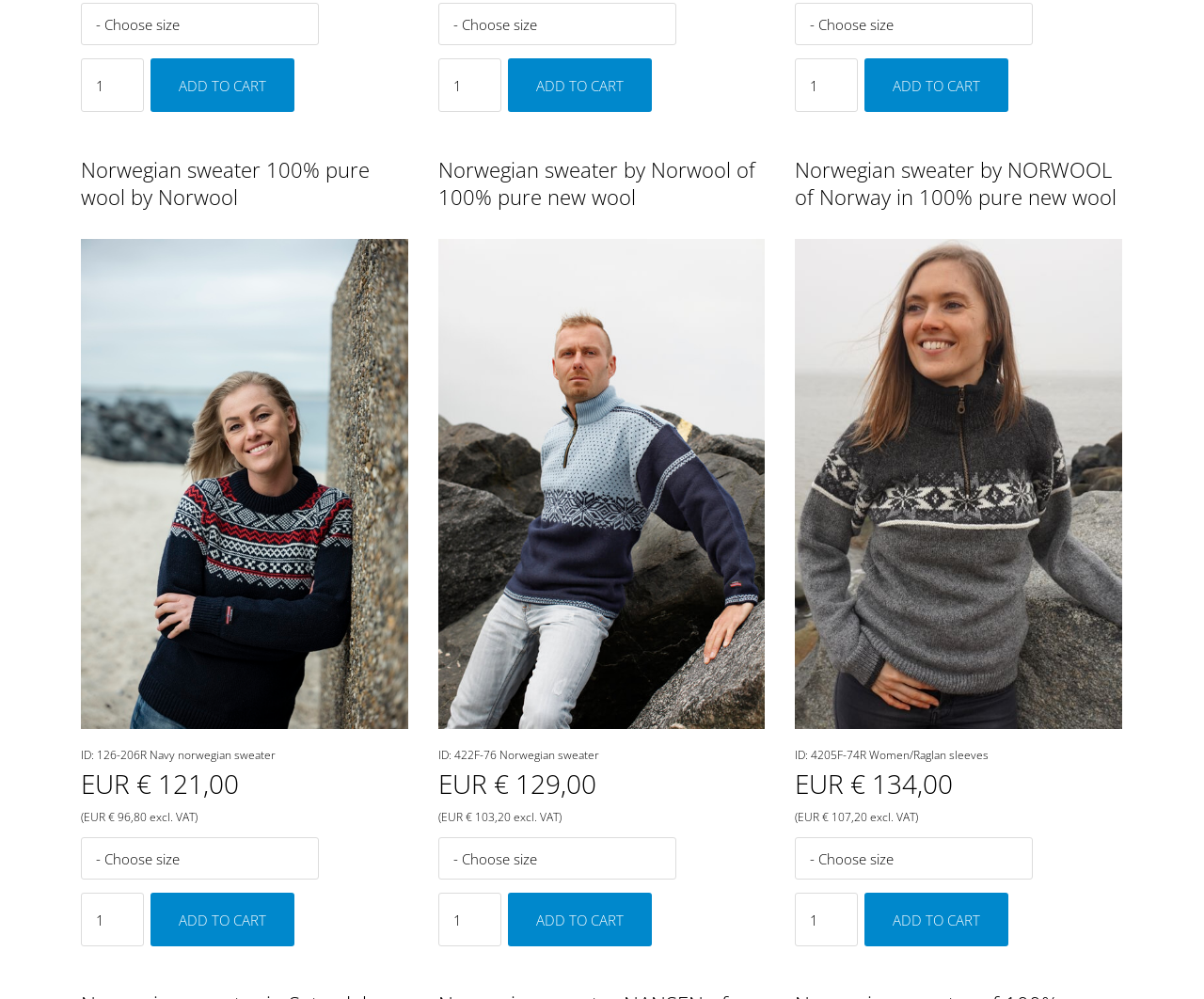Please provide the bounding box coordinates for the element that needs to be clicked to perform the following instruction: "Choose a color". The coordinates should be given as four float numbers between 0 and 1, i.e., [left, top, right, bottom].

[0.364, 0.003, 0.561, 0.046]